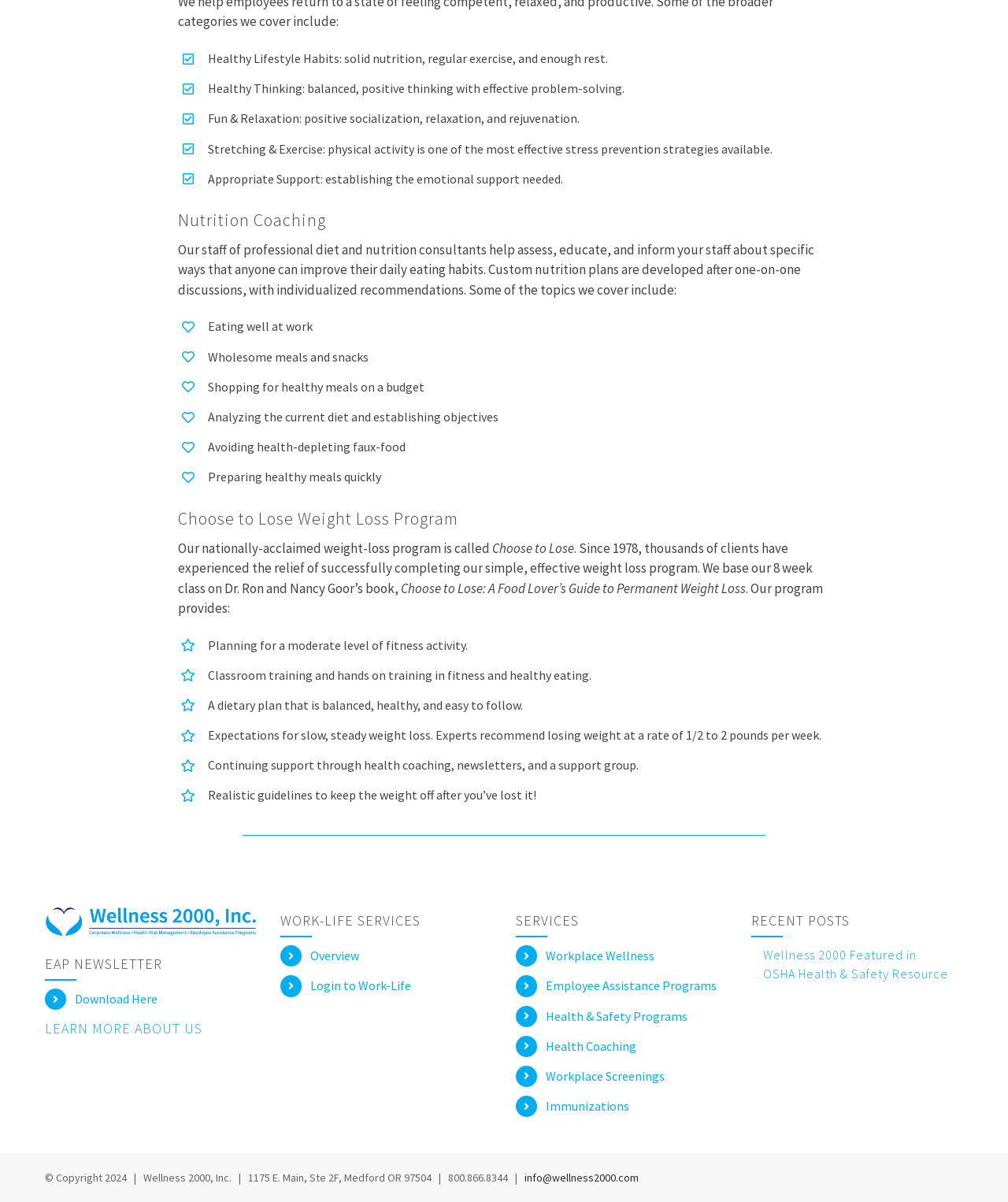Determine the bounding box coordinates of the area to click in order to meet this instruction: "Contact via email".

[0.52, 0.974, 0.633, 0.985]